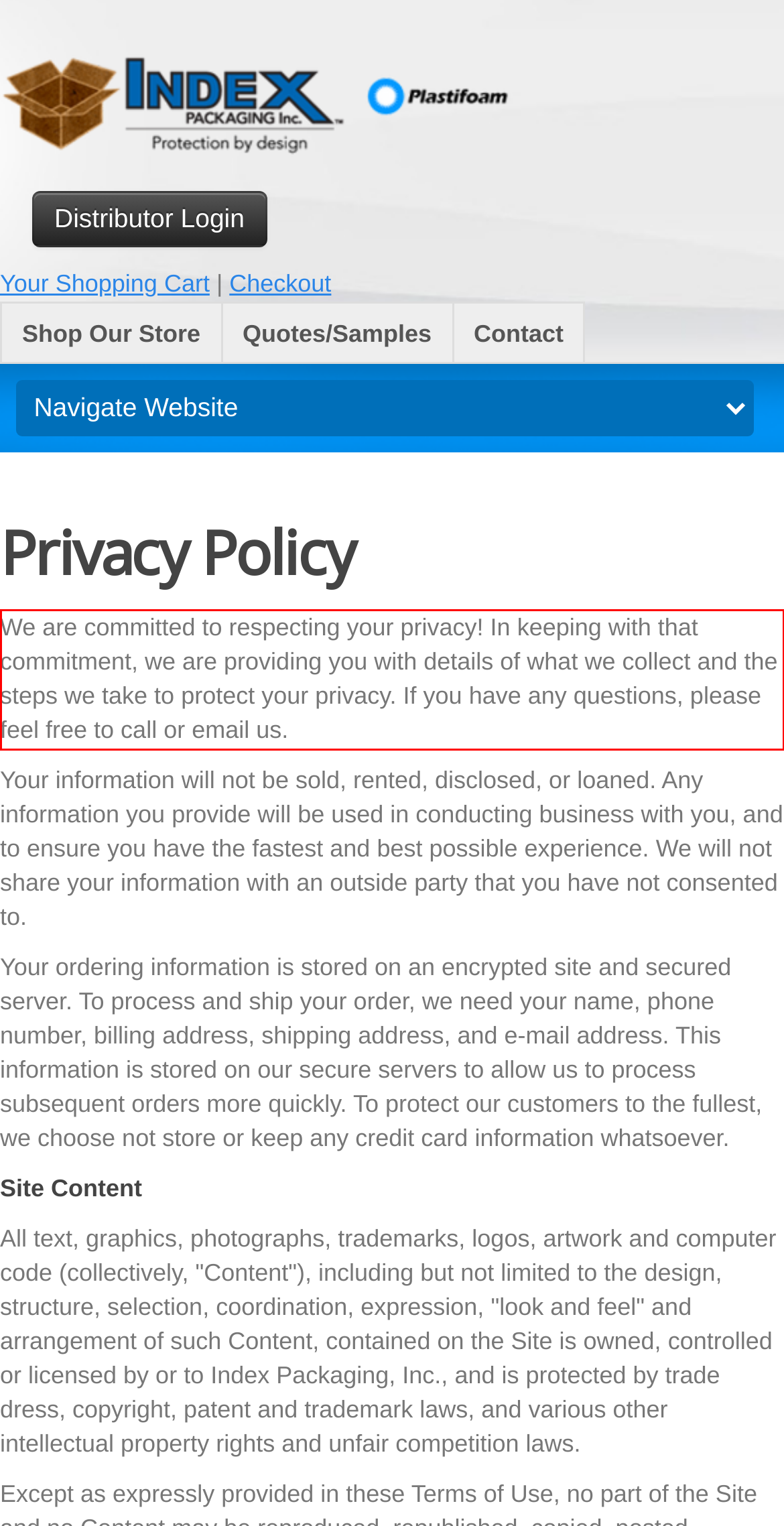Please analyze the provided webpage screenshot and perform OCR to extract the text content from the red rectangle bounding box.

We are committed to respecting your privacy! In keeping with that commitment, we are providing you with details of what we collect and the steps we take to protect your privacy. If you have any questions, please feel free to call or email us.